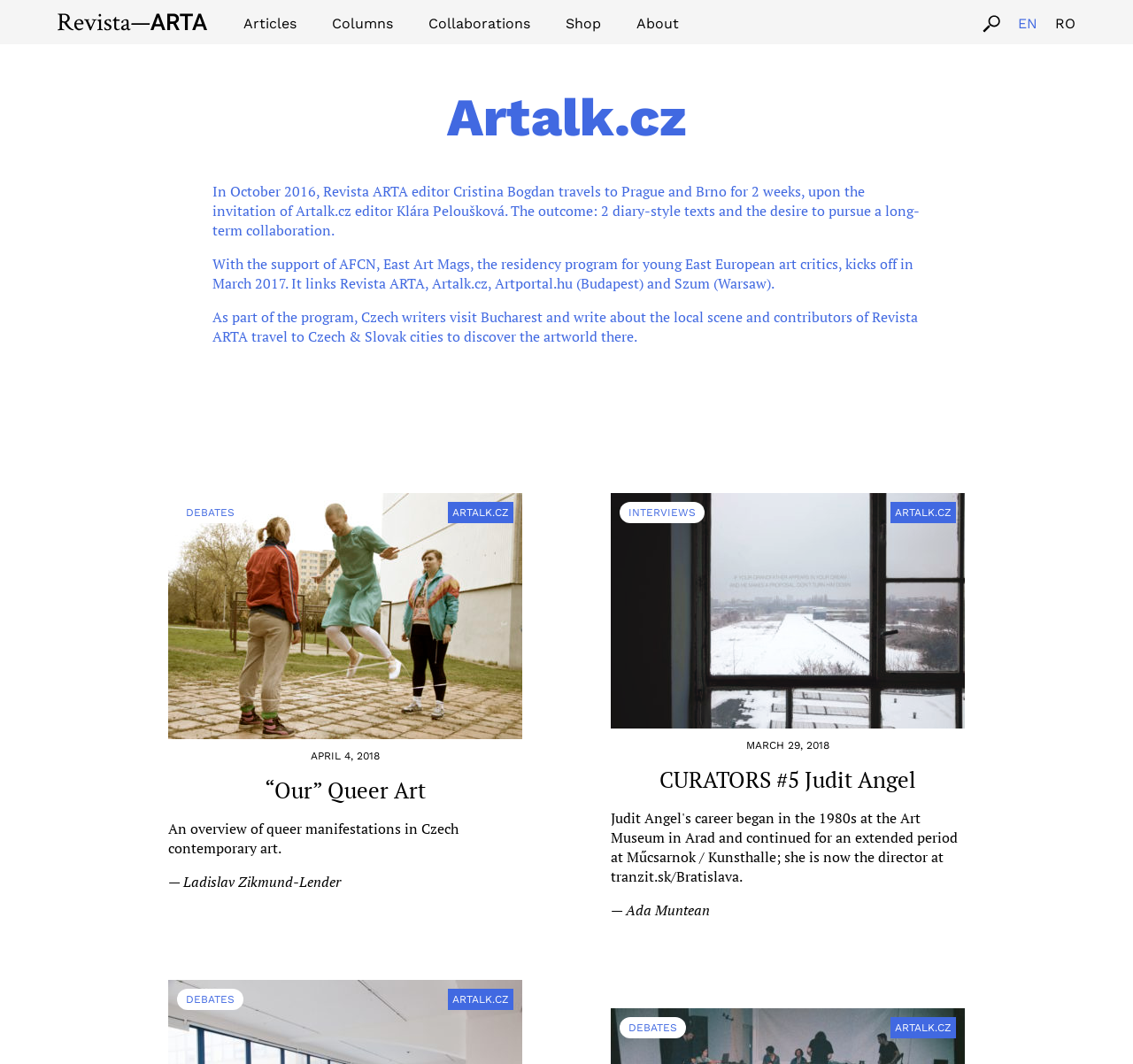How many languages can the website be viewed in?
Using the picture, provide a one-word or short phrase answer.

At least 2